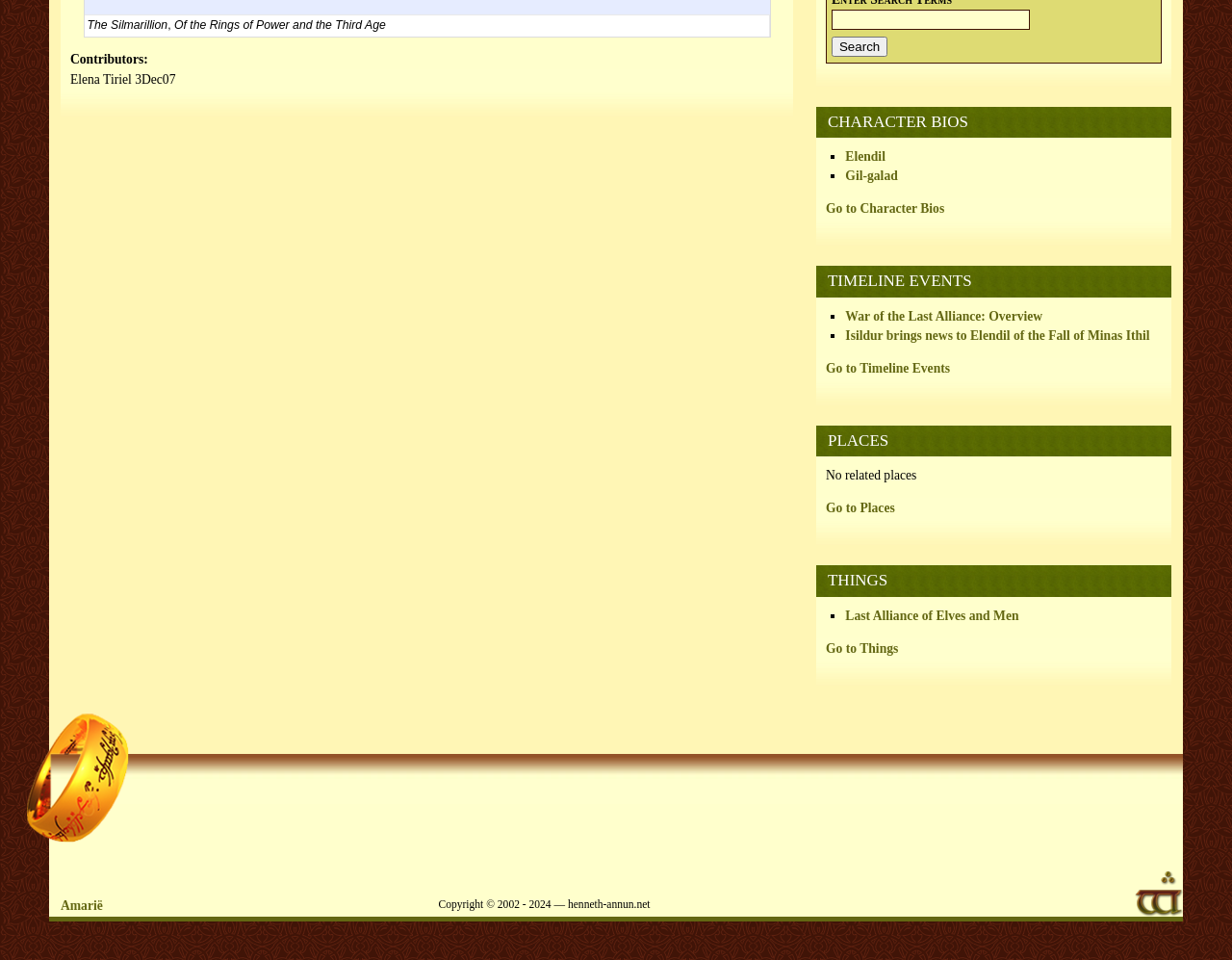Find the bounding box of the UI element described as follows: "Go to Places".

[0.67, 0.522, 0.726, 0.537]